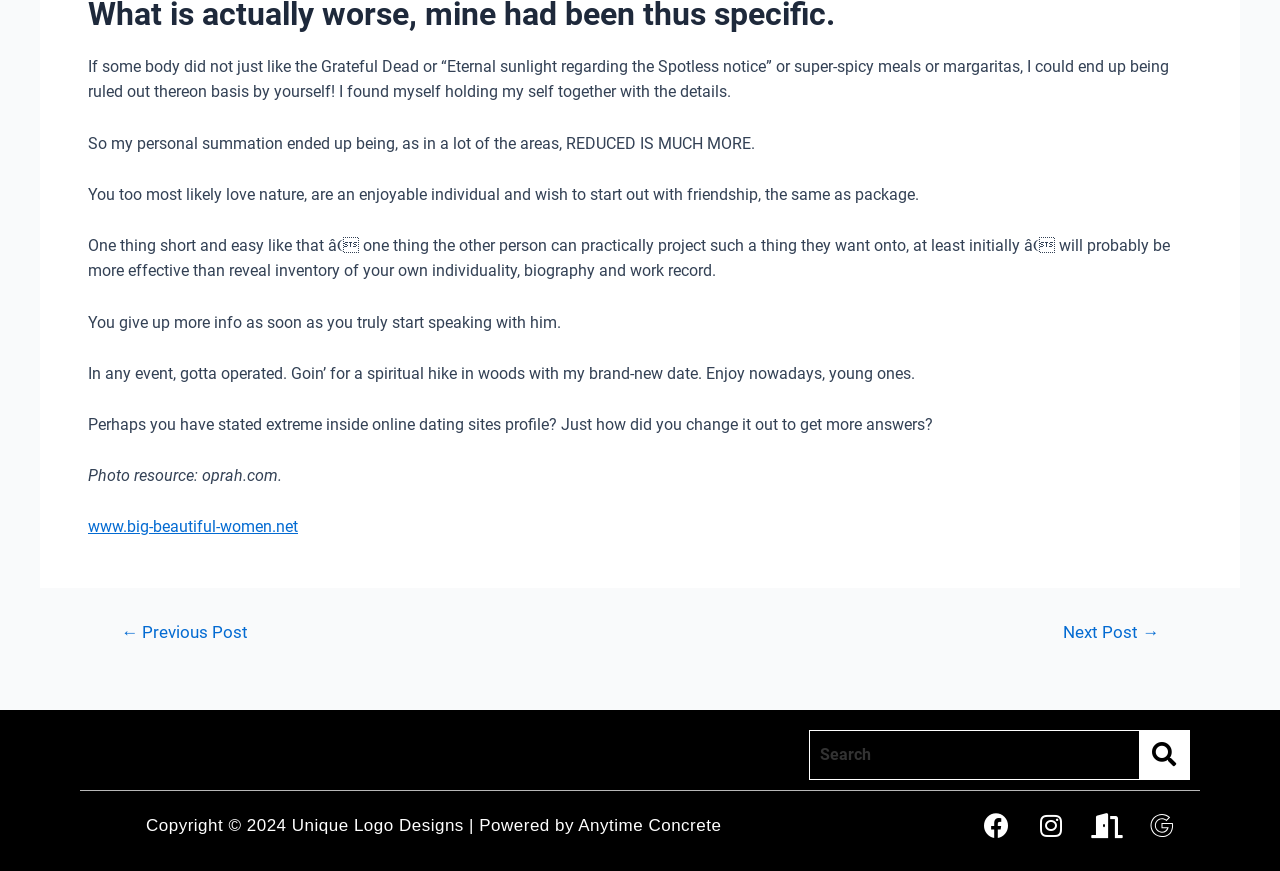Using the information in the image, give a comprehensive answer to the question: 
What is the year of the copyright mentioned at the bottom of the page?

The copyright notice at the bottom of the page mentions the year 2024, indicating that the website or its content is copyrighted until that year.